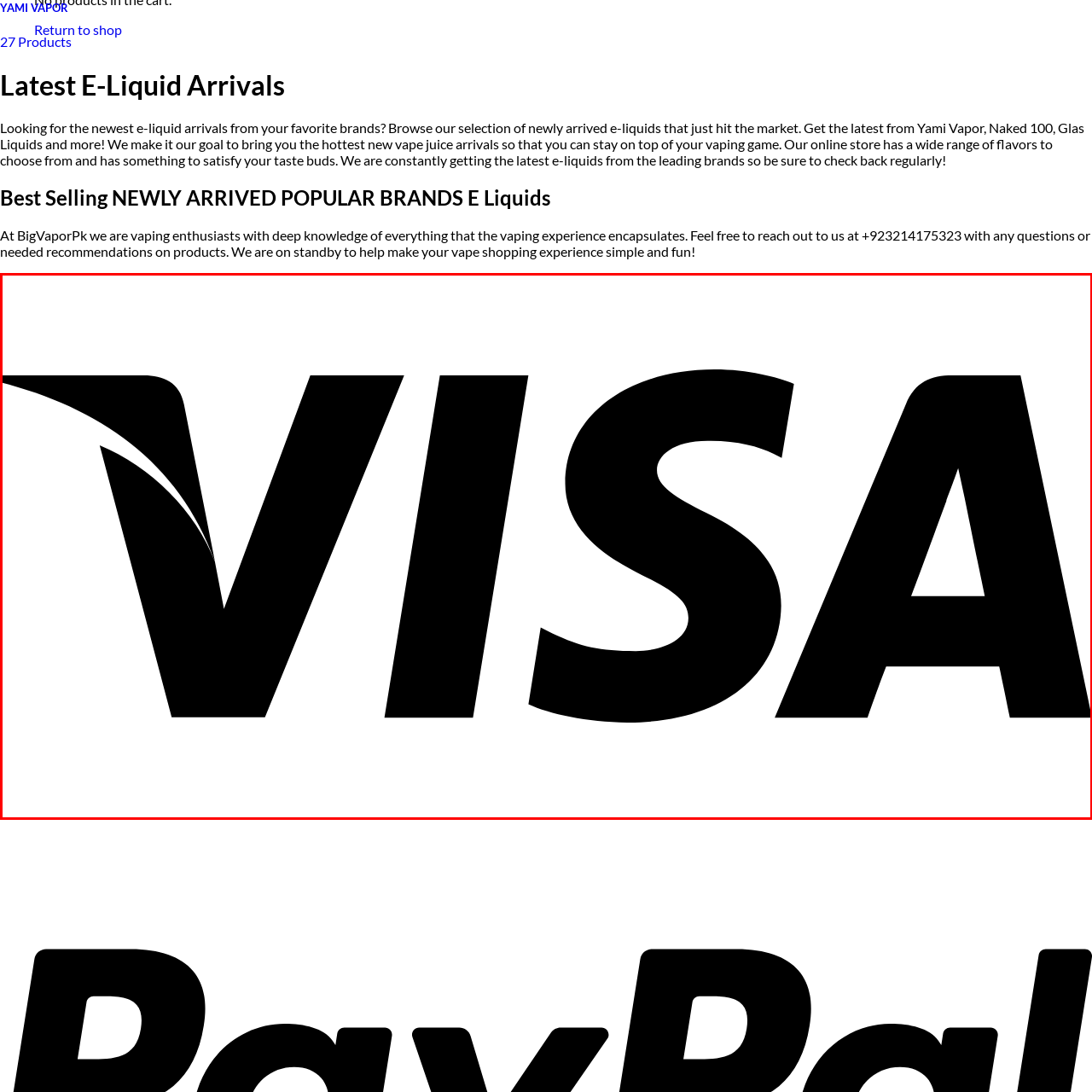Provide a detailed narrative of the image inside the red-bordered section.

The image prominently features the VISA logo, known for its simple yet impactful design. The logo showcases the word "VISA" in bold, uppercase letters, emphasizing the brand’s strong identity in the financial services sector. The clean lines and distinctive blue and yellow color scheme make it easily recognizable, symbolizing trust and security in electronic payments. This logo is widely associated with a variety of payment options for online shoppers, making it central to e-commerce transactions, particularly in contexts related to products like e-liquids, as suggested by the nearby information on the webpage that discusses the latest e-liquid arrivals from various brands.